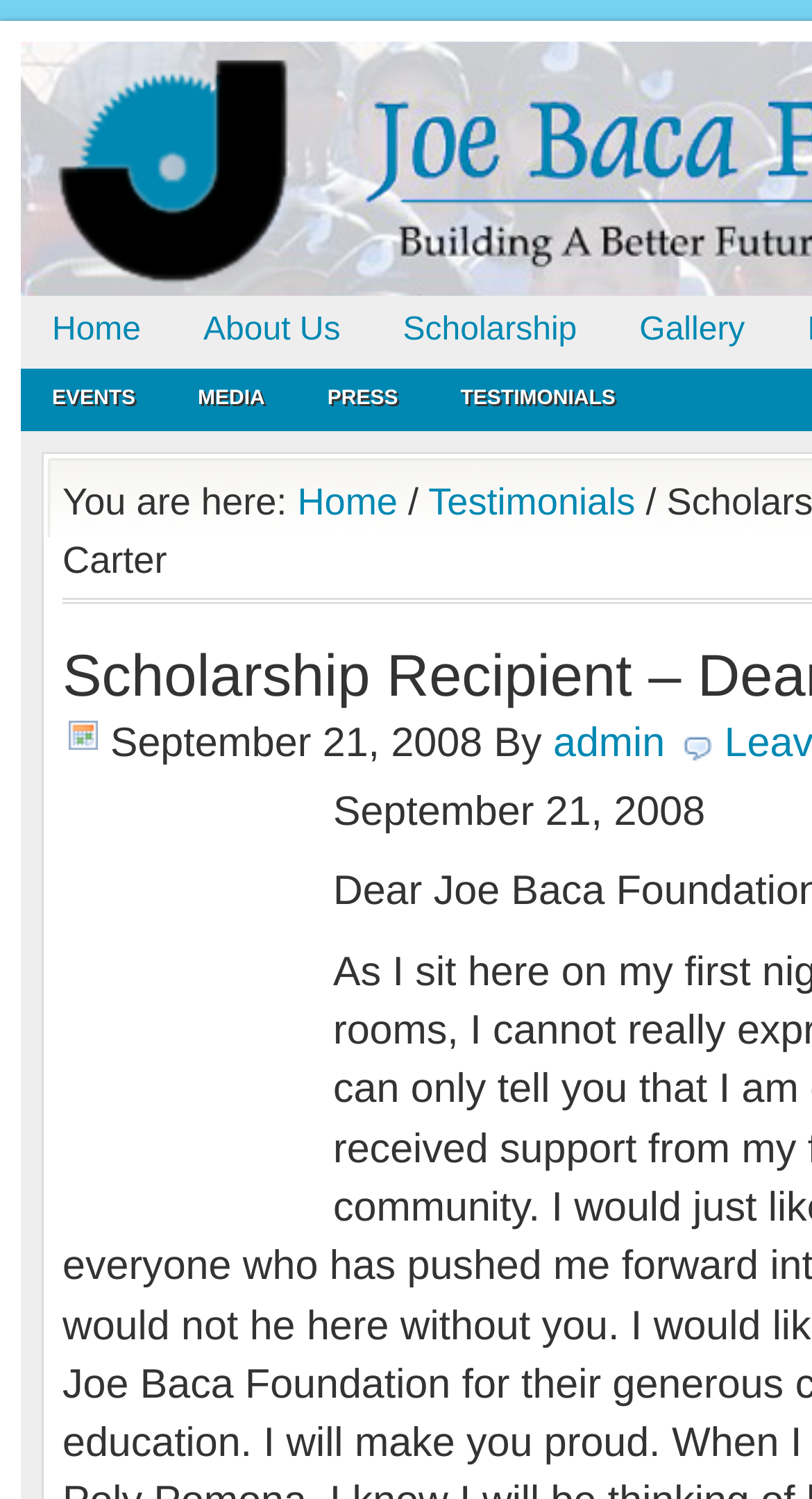Please give a succinct answer using a single word or phrase:
What is the name of the scholarship recipient?

Deanna Carter